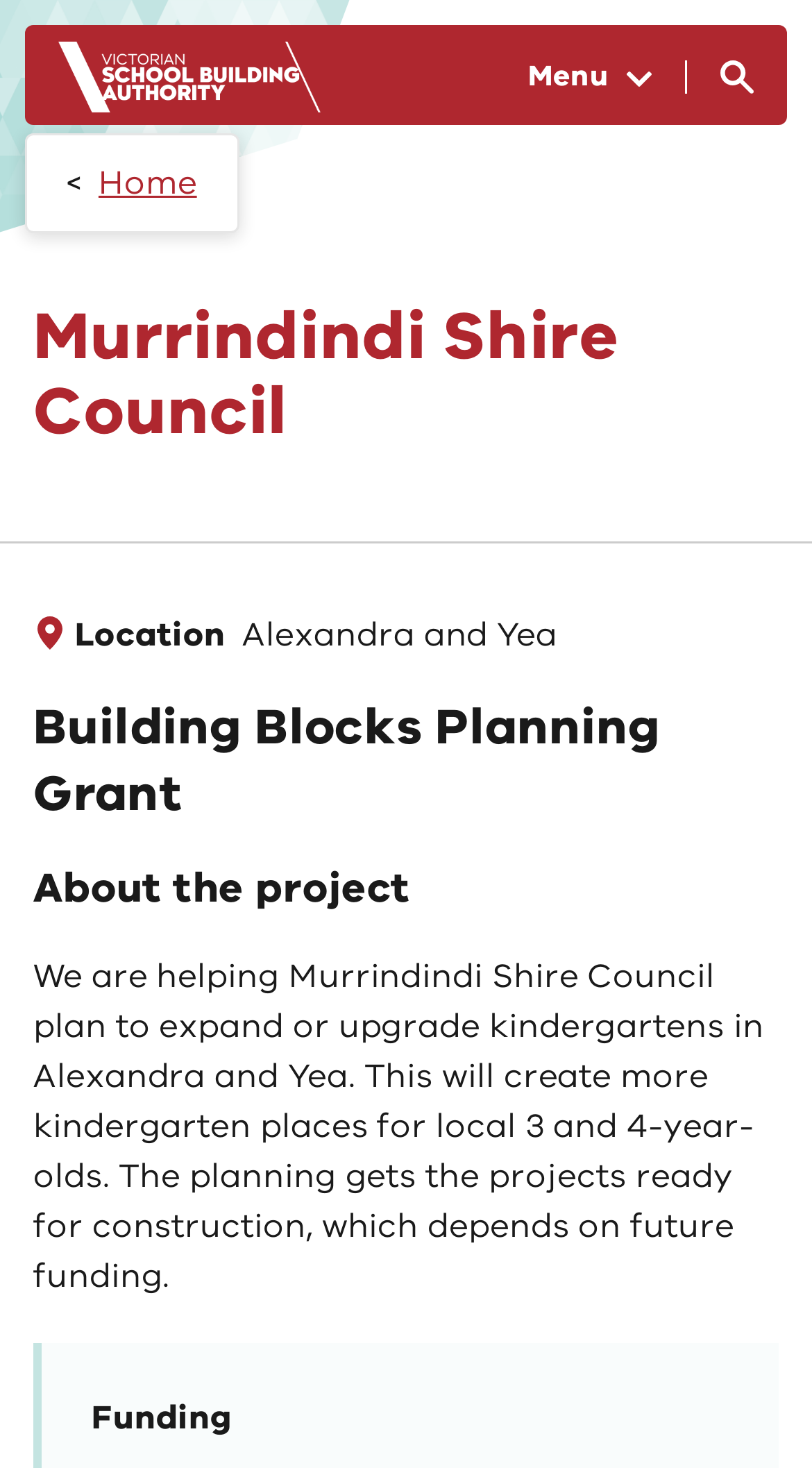Explain the contents of the webpage comprehensively.

The webpage is about the support for Murrindindi Shire Council. At the top, there is a primary navigation menu that spans the entire width of the page, containing a link and two buttons, one of which has an image. Below the navigation menu, there is a breadcrumbs navigation section with a single link labeled "Home". 

The main content of the page is divided into sections, starting with a heading that reads "Murrindindi Shire Council". This is followed by a description list that provides information about the location, which is Alexandra and Yea. 

Below the description list, there are three headings: "Building Blocks Planning Grant", "About the project", and "Funding". The "About the project" section contains a paragraph of text that explains the project's goal of expanding or upgrading kindergartens in Alexandra and Yea. 

At the bottom of the page, there is a link and an image, which are positioned near the right edge of the page. Overall, the webpage has a simple and organized structure, with clear headings and concise text that provides information about the project.